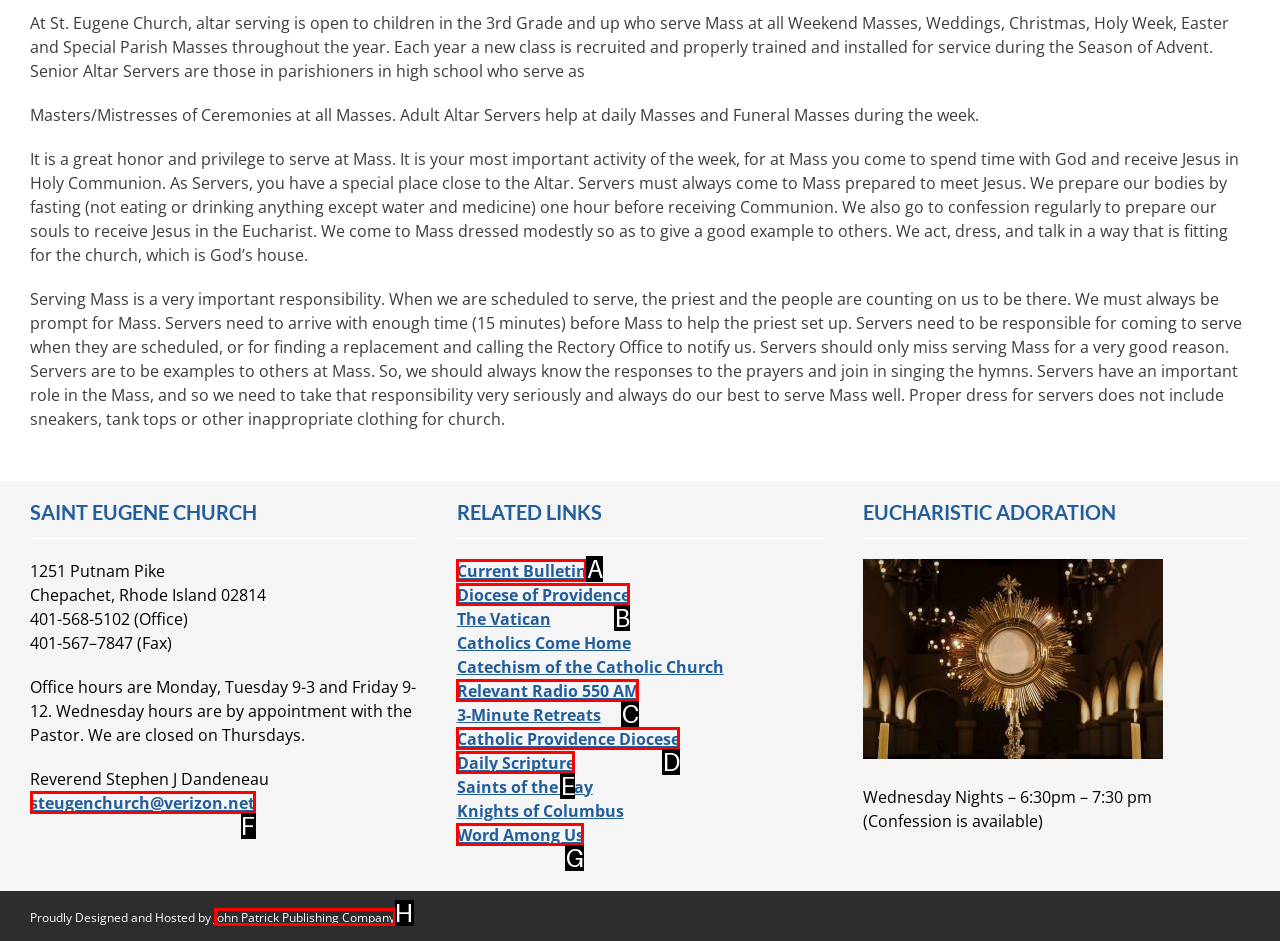Using the description: Daily Scripture, find the corresponding HTML element. Provide the letter of the matching option directly.

E